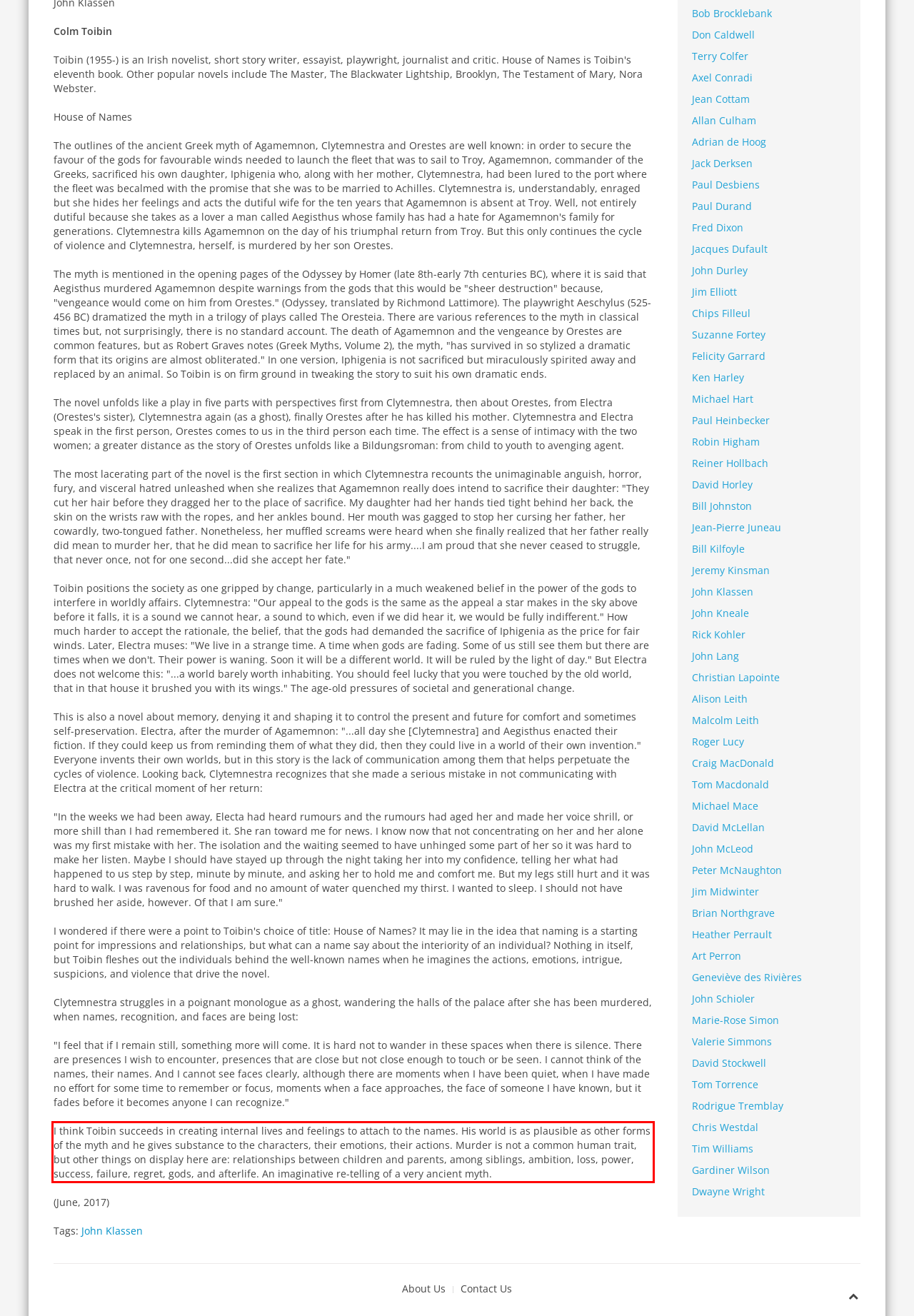Review the screenshot of the webpage and recognize the text inside the red rectangle bounding box. Provide the extracted text content.

I think Toibin succeeds in creating internal lives and feelings to attach to the names. His world is as plausible as other forms of the myth and he gives substance to the characters, their emotions, their actions. Murder is not a common human trait, but other things on display here are: relationships between children and parents, among siblings, ambition, loss, power, success, failure, regret, gods, and afterlife. An imaginative re-telling of a very ancient myth.